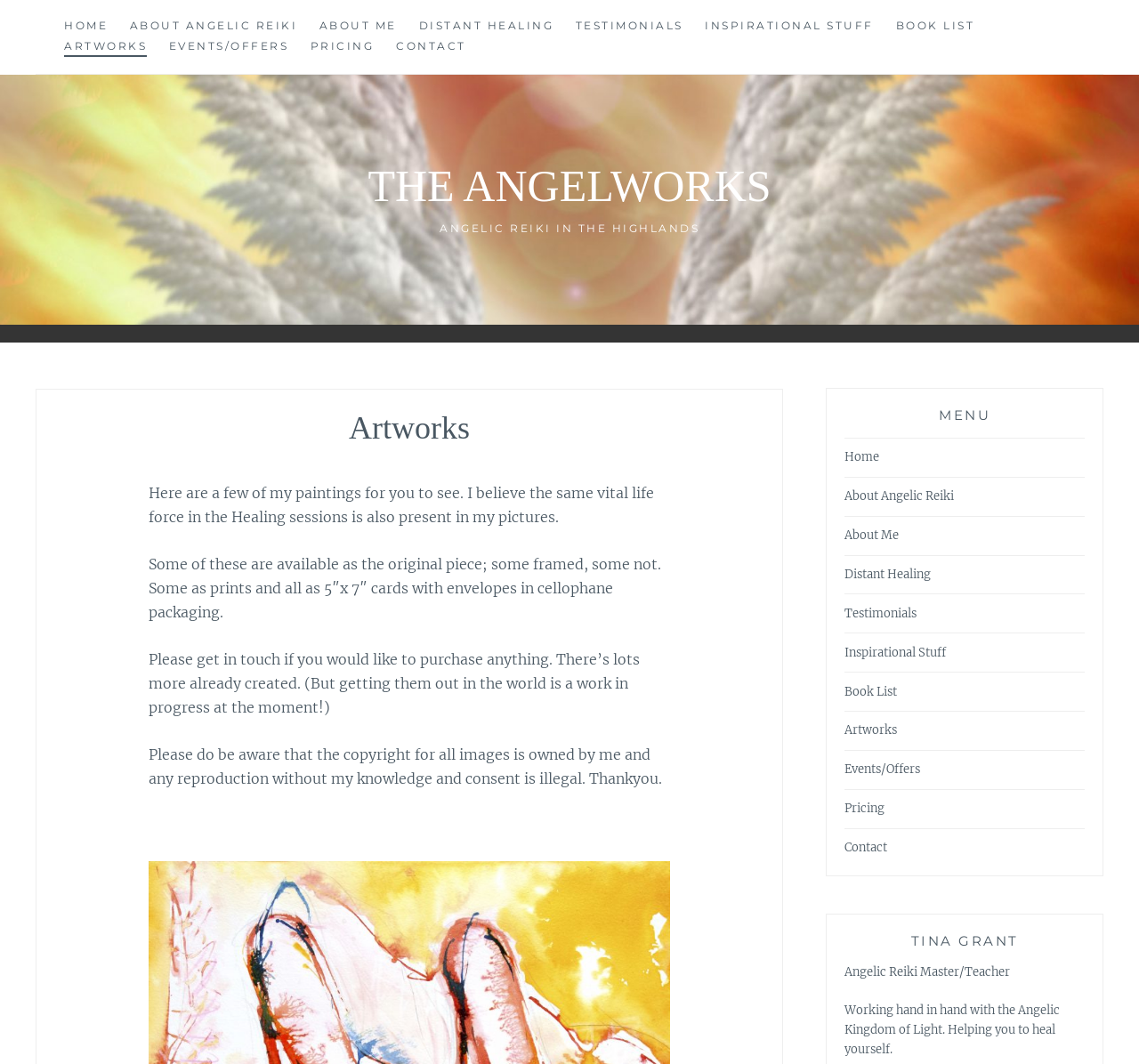Answer the question in one word or a short phrase:
What is the warning regarding the use of images?

Reproduction without consent is illegal